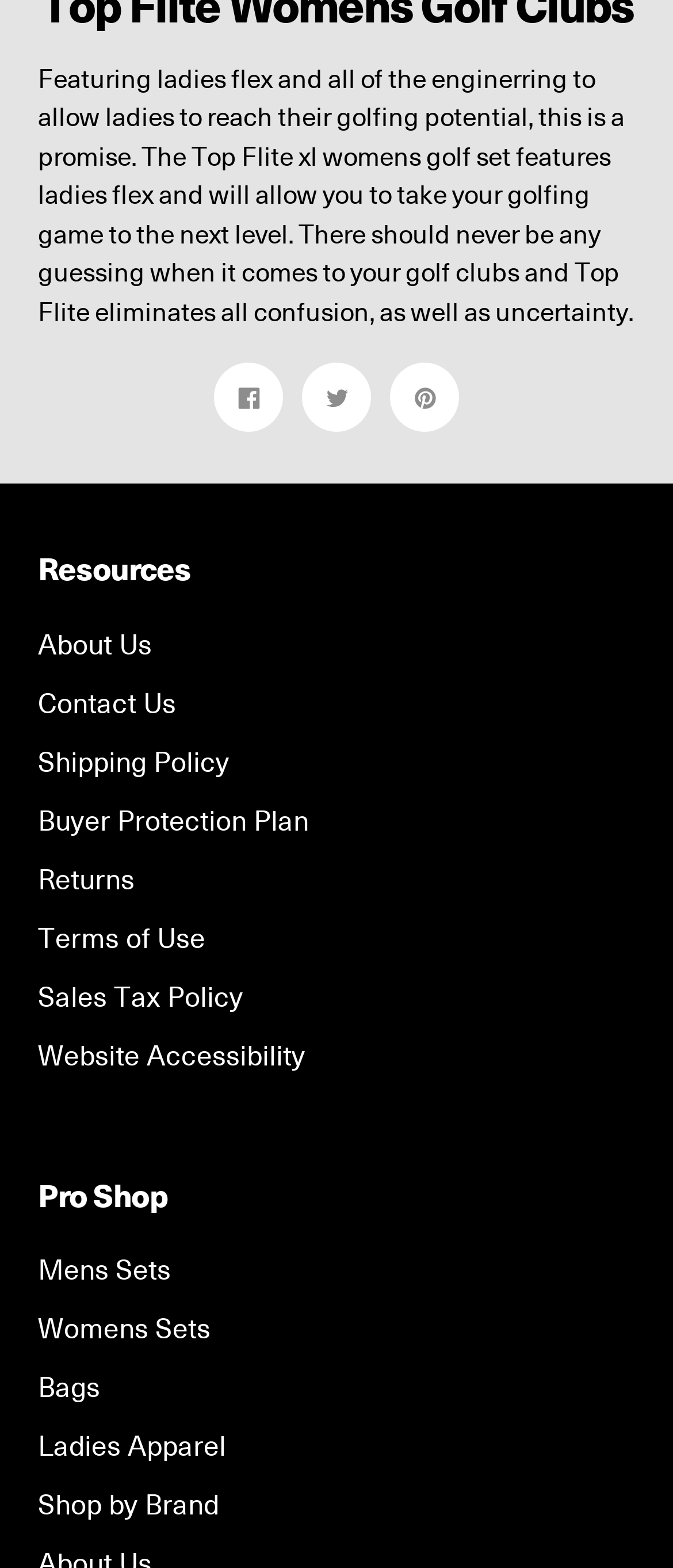What is the category of 'Mens Sets'?
Based on the screenshot, provide your answer in one word or phrase.

Pro Shop